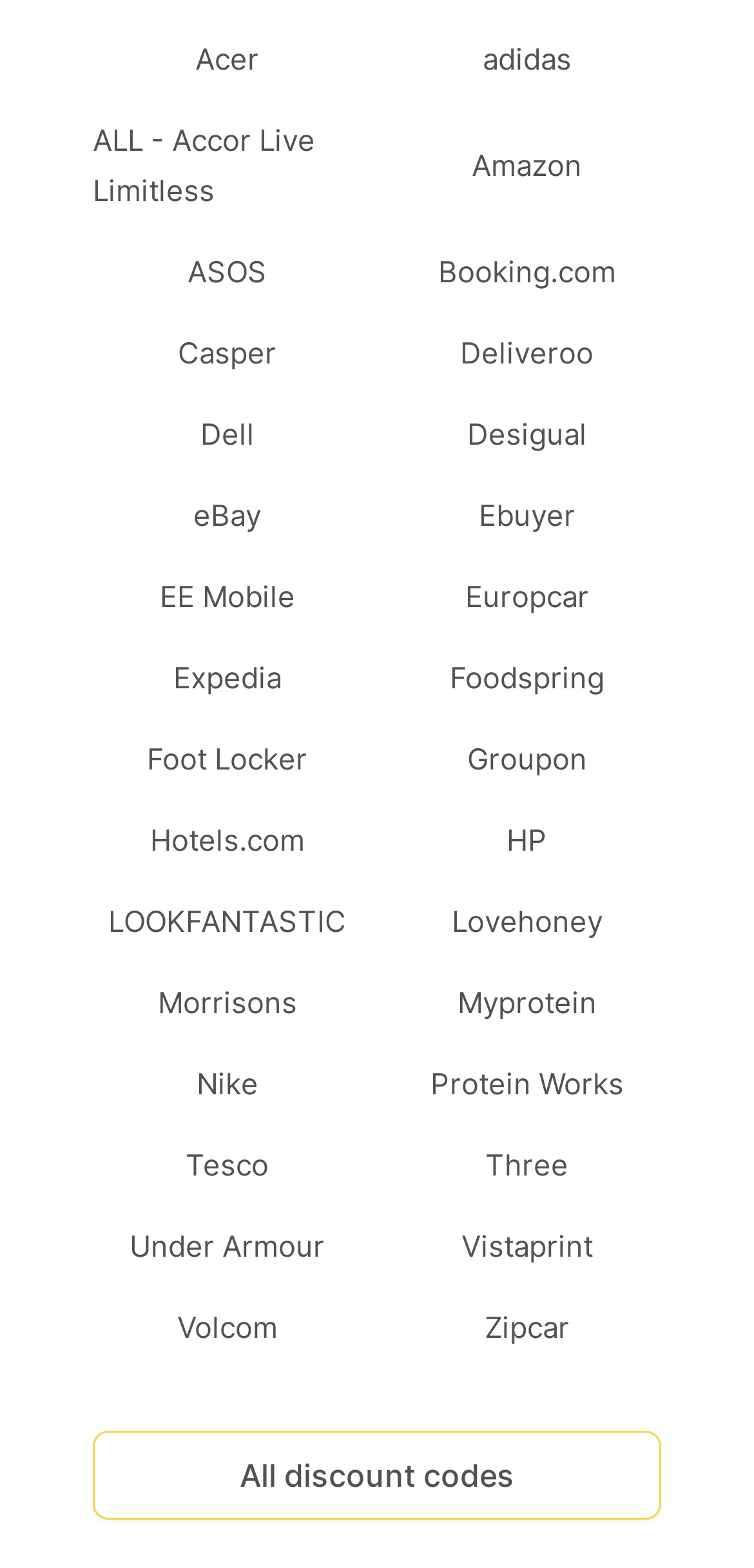Is there a link to all discount codes on this webpage?
Using the screenshot, give a one-word or short phrase answer.

Yes